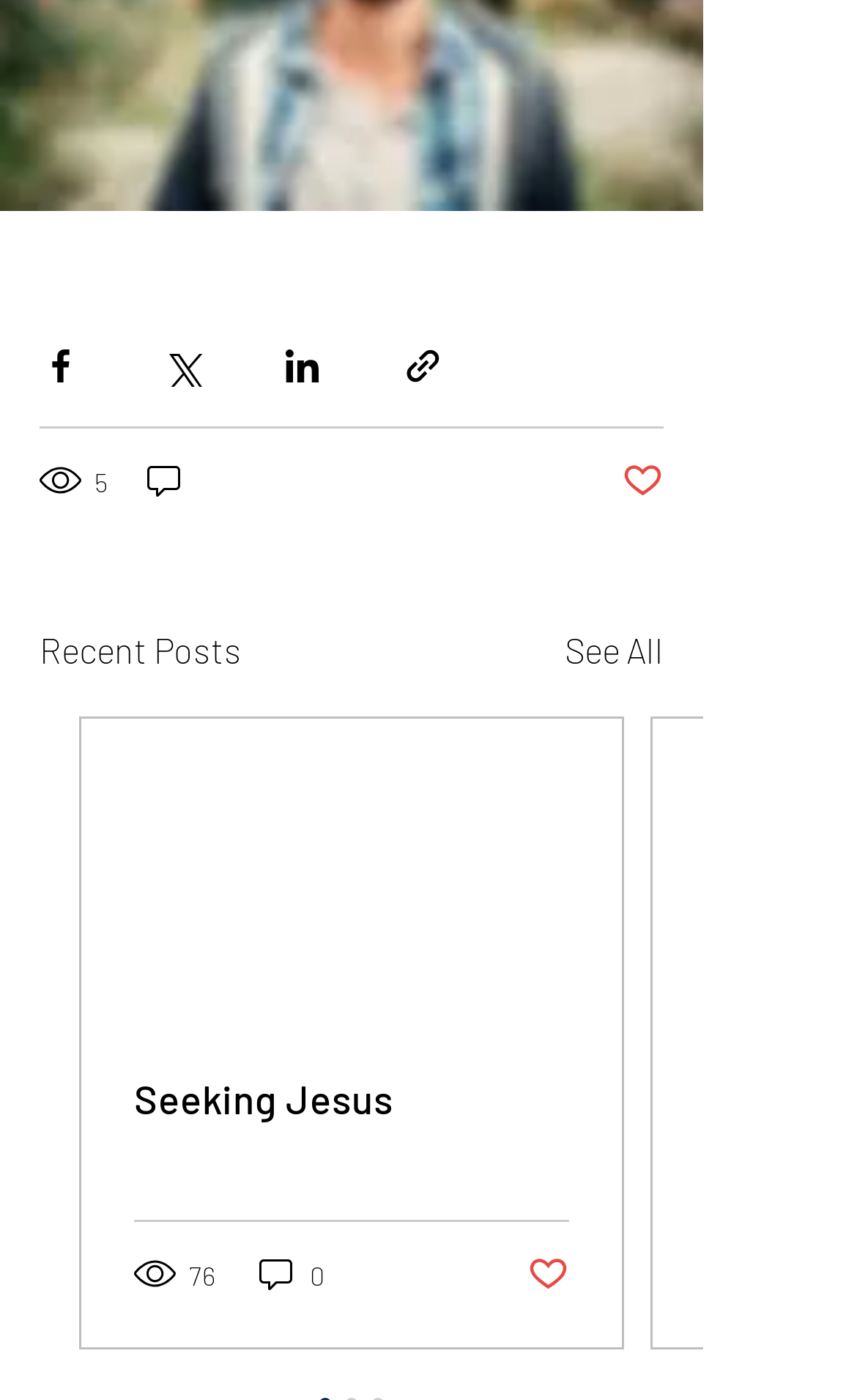For the given element description parent_node: 5, determine the bounding box coordinates of the UI element. The coordinates should follow the format (top-left x, top-left y, bottom-right x, bottom-right y) and be within the range of 0 to 1.

[0.167, 0.327, 0.221, 0.359]